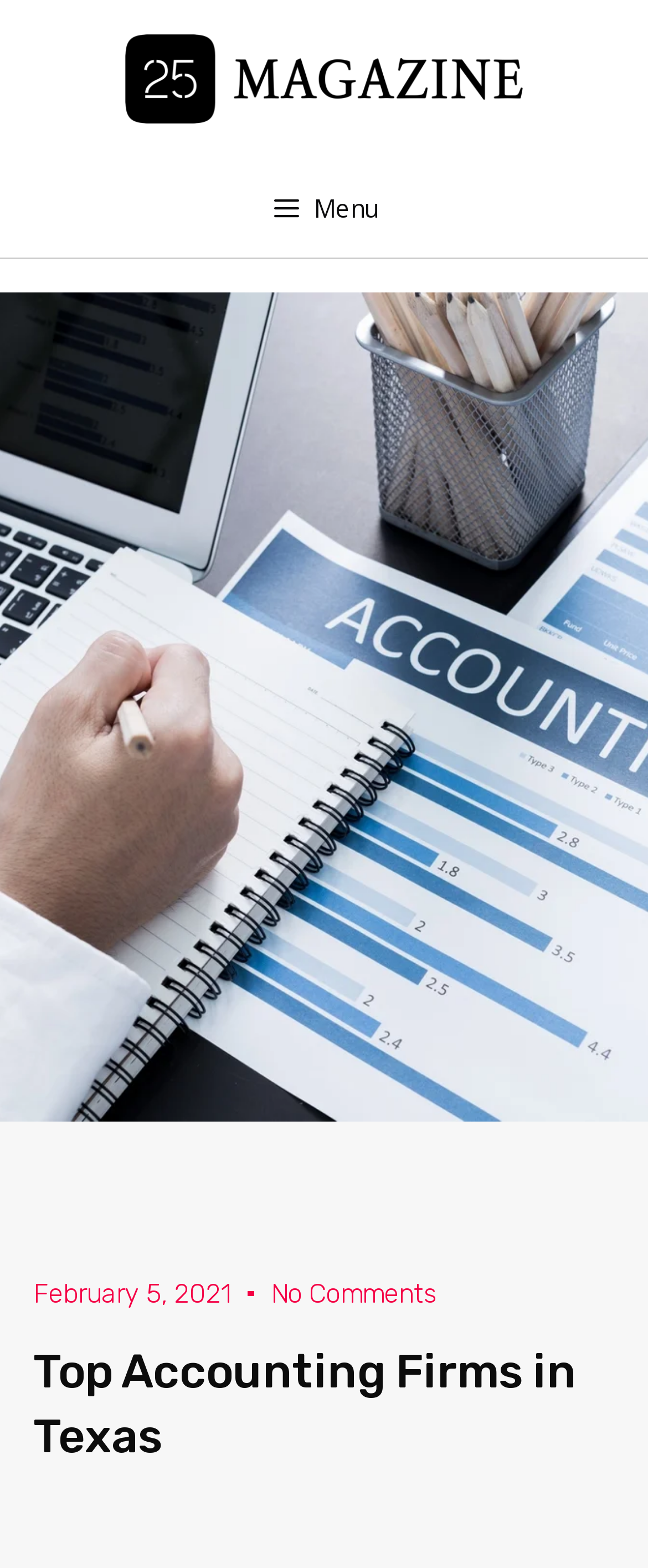Produce a meticulous description of the webpage.

The webpage appears to be an article or blog post about the top accounting firms in Texas. At the top of the page, there is a banner that spans the entire width, containing a link to the website "25Magazine" accompanied by an image of the same name. Below the banner, there is a primary navigation menu that also spans the full width.

On the left side of the page, there is a link indicating the date "February 5, 2021", which is accompanied by a time element. On the right side of the page, there is another link stating "No Comments".

The main content of the page is headed by a prominent heading that reads "Top Accounting Firms in Texas", which is positioned near the top center of the page. This heading is likely the title of the article or post.

The meta description suggests that the article will discuss the role of accounting firms in handling financial tasks for businesses, and the various services they provide, such as tax, management consulting, and bookkeeping. However, the accessibility tree does not reveal any specific details about the article's content beyond the title and date.